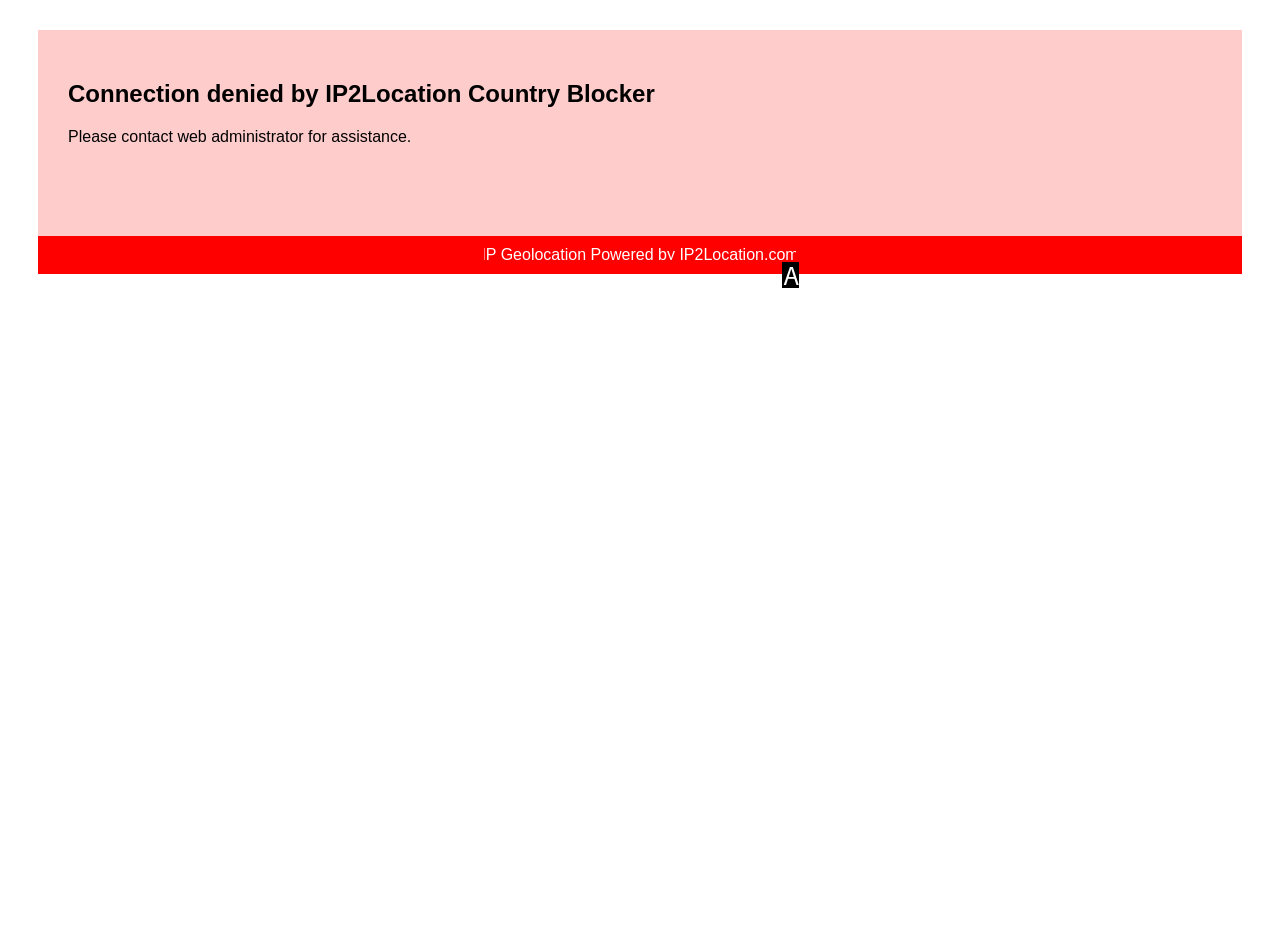Determine which HTML element corresponds to the description: IP Geolocation Powered by IP2Location.com. Provide the letter of the correct option.

A